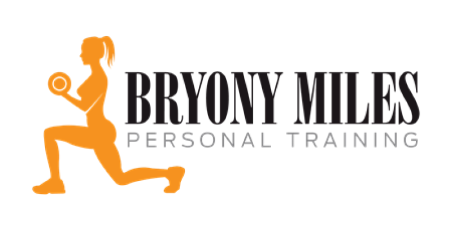Give a concise answer using only one word or phrase for this question:
What is the woman in the silhouette doing?

Lunging